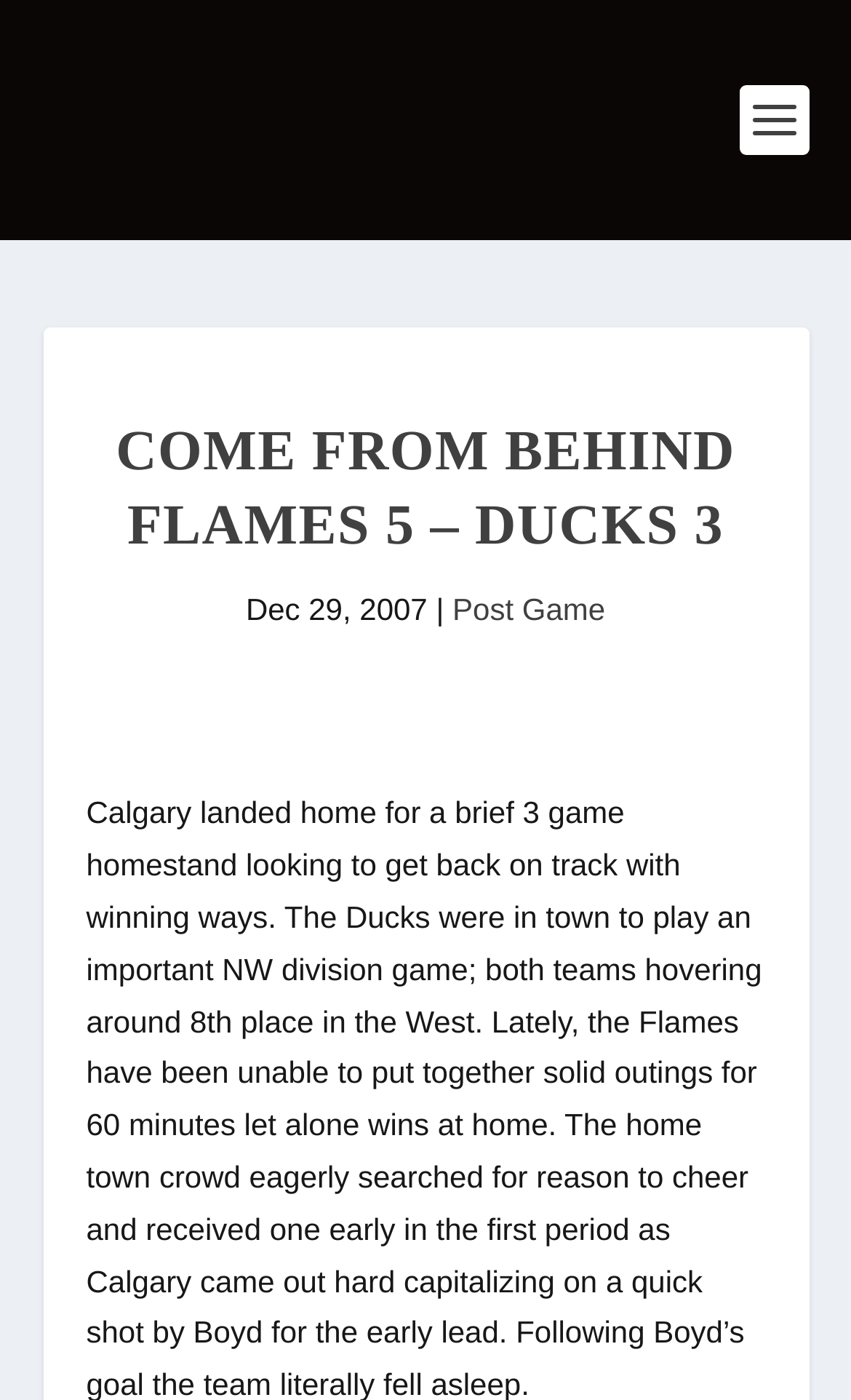Using the provided description Post Game, find the bounding box coordinates for the UI element. Provide the coordinates in (top-left x, top-left y, bottom-right x, bottom-right y) format, ensuring all values are between 0 and 1.

[0.532, 0.422, 0.711, 0.447]